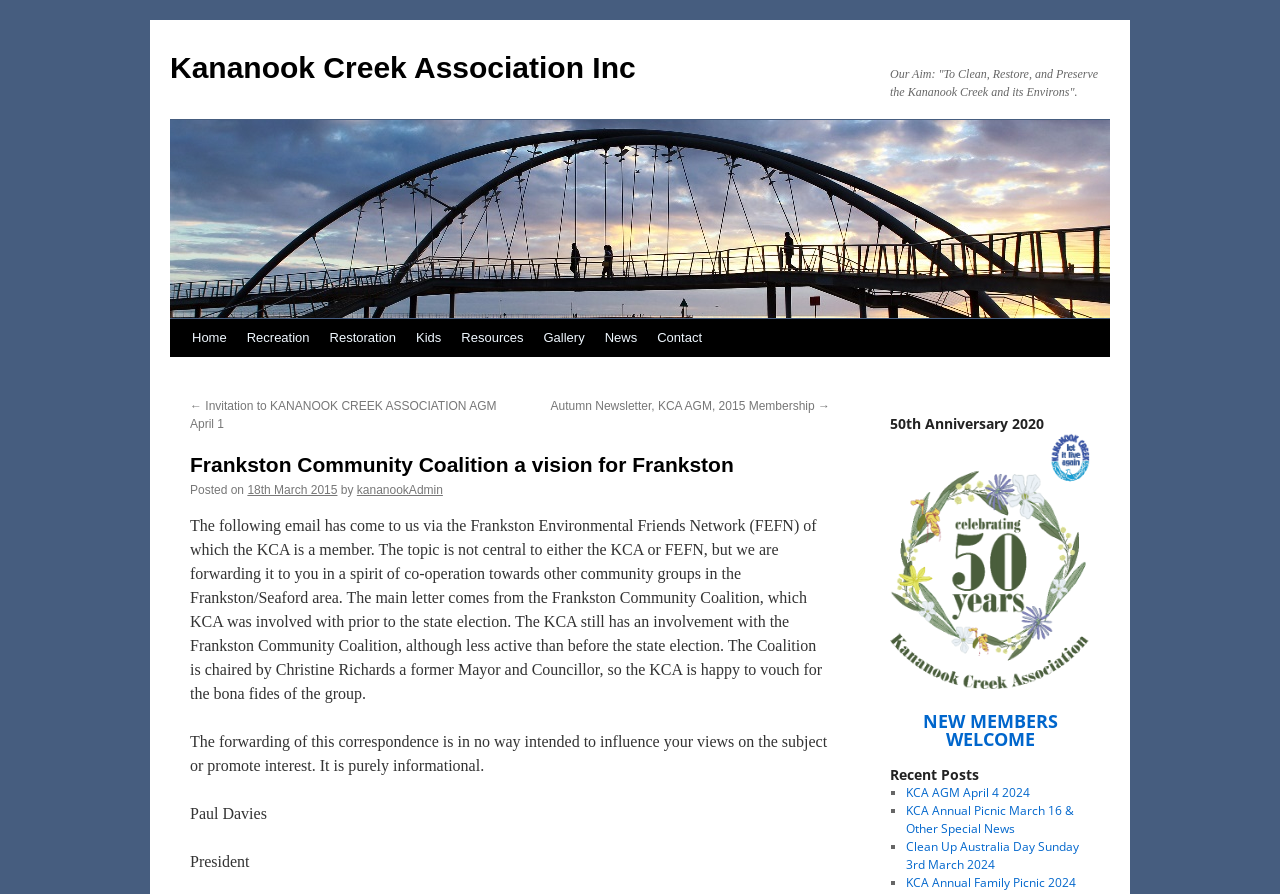What is the aim of Kananook Creek Association Inc?
Please craft a detailed and exhaustive response to the question.

The aim of Kananook Creek Association Inc is mentioned in the static text 'Our Aim: "To Clean, Restore, and Preserve the Kananook Creek and its Environs".' which is located at the top of the webpage.